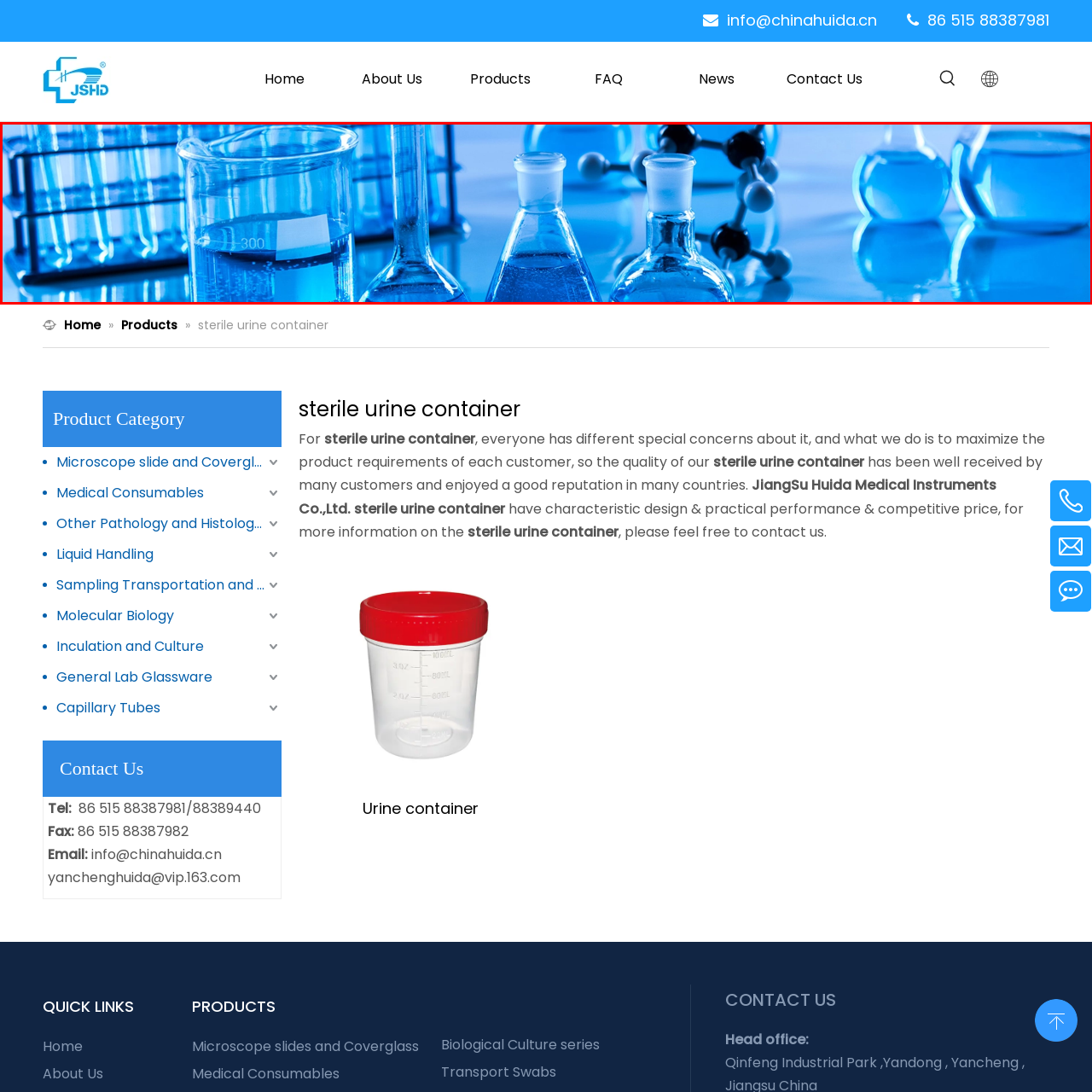Examine the content inside the red bounding box and offer a comprehensive answer to the following question using the details from the image: What is the focus of the laboratory environment?

The presence of a molecular model and a rack of test tubes in the background suggests that the laboratory environment is dedicated to chemical studies and research, highlighting the scientific focus of the setting.